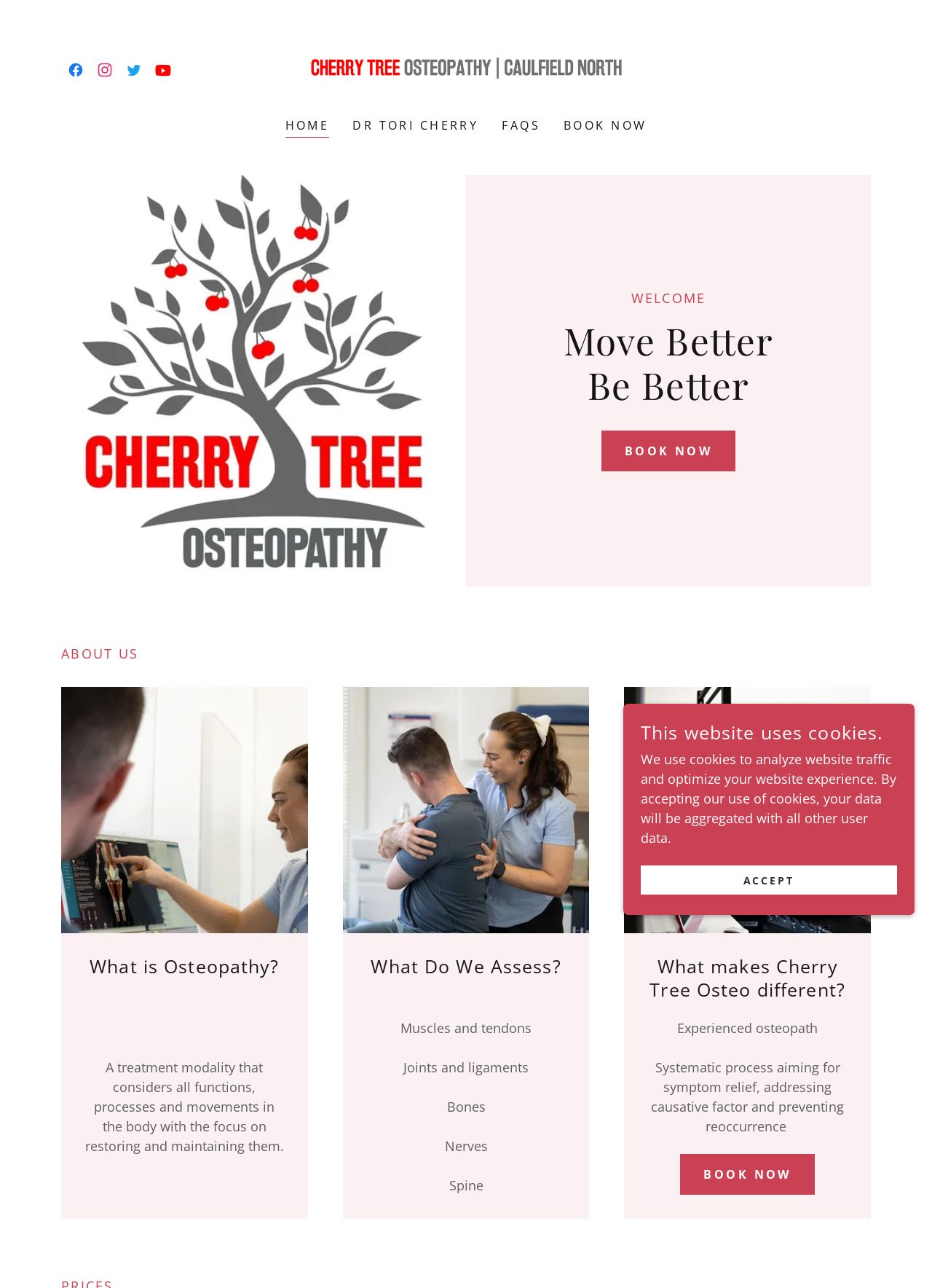Answer the following in one word or a short phrase: 
What is assessed in osteopathy?

Muscles, joints, bones, nerves, spine